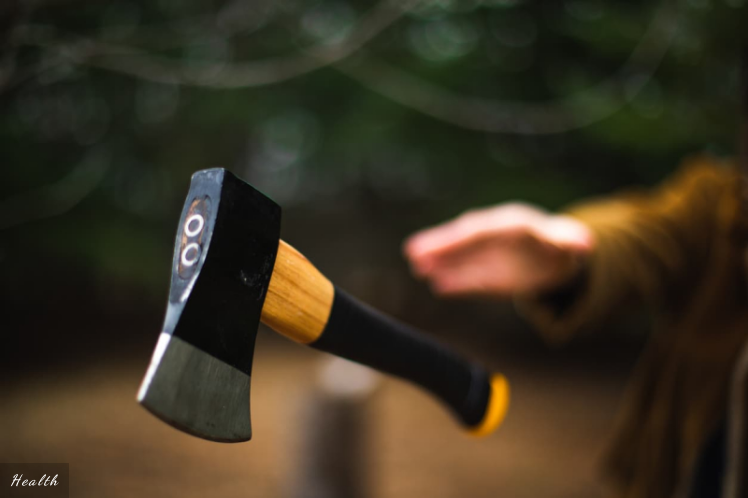What is the environment hinted at in the backdrop?
Based on the screenshot, respond with a single word or phrase.

Outdoor